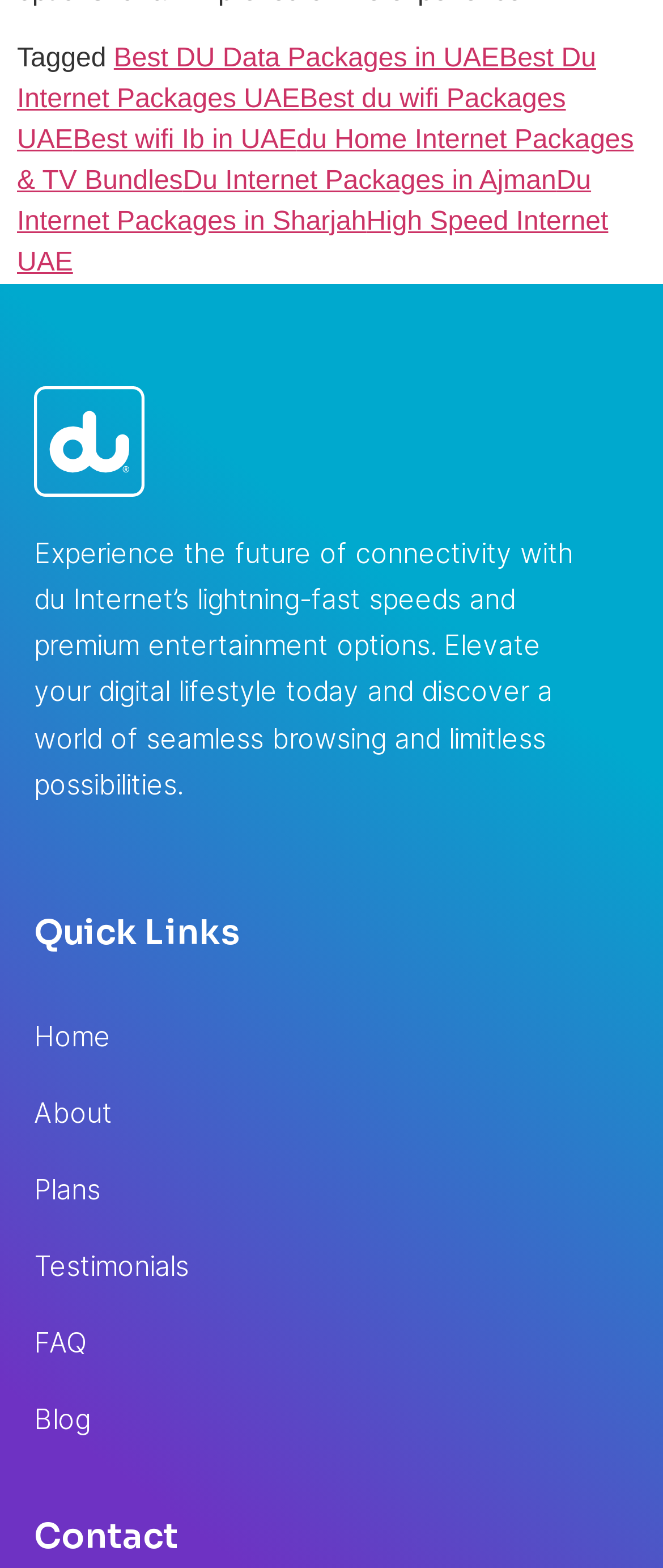Can you specify the bounding box coordinates of the area that needs to be clicked to fulfill the following instruction: "Scroll back to top"?

None